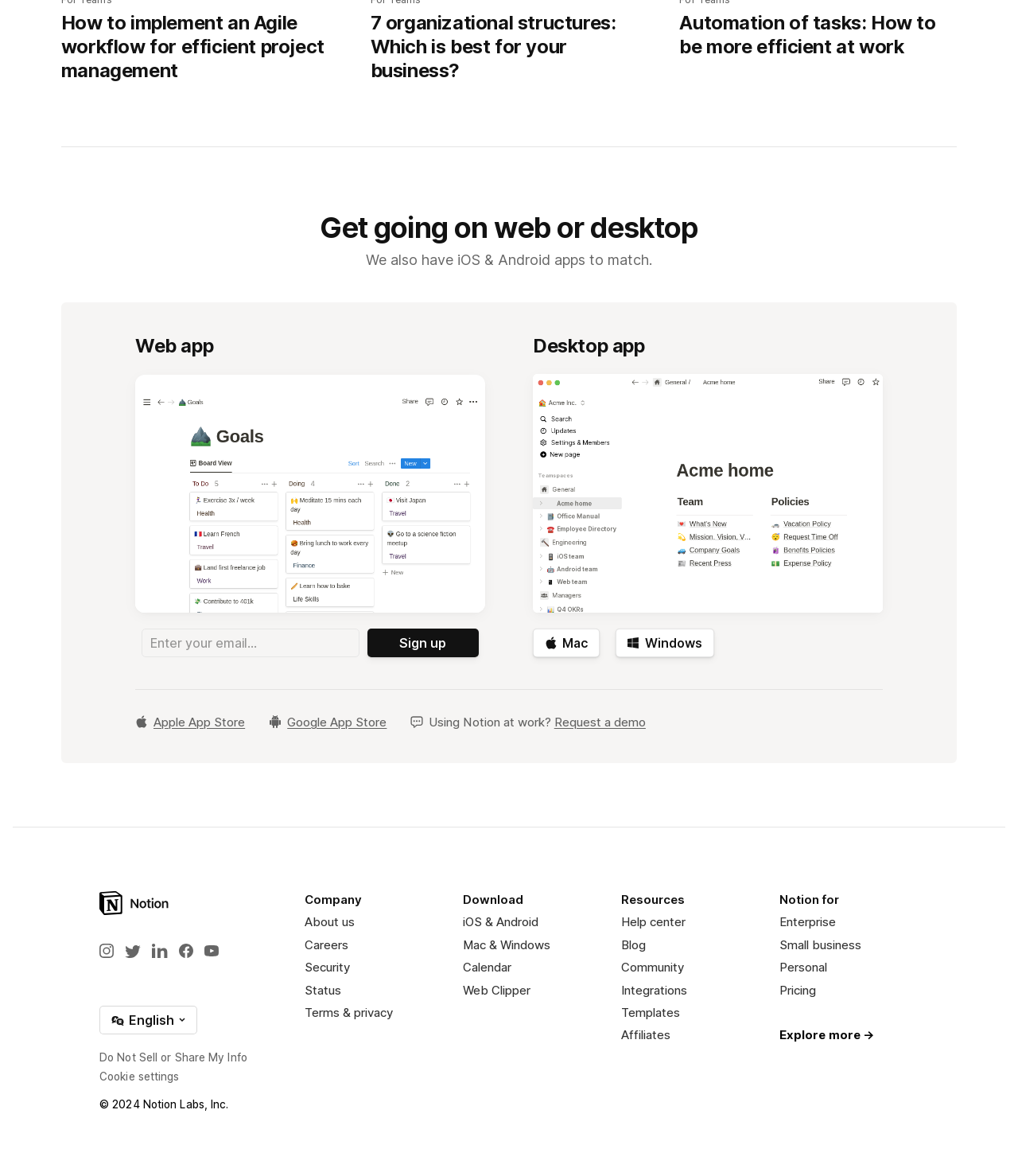What is the main topic of the three headings at the top of the page? Look at the image and give a one-word or short phrase answer.

Productivity and management